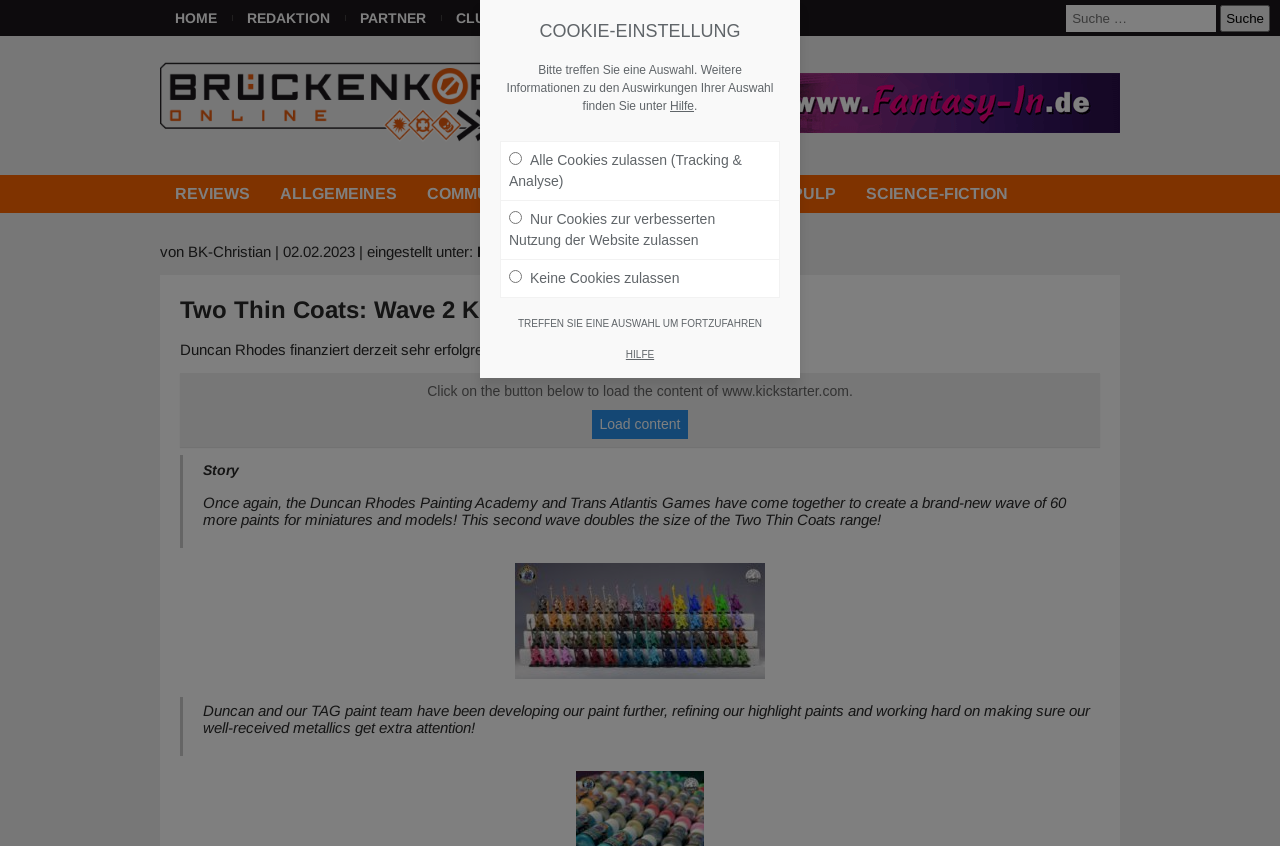What is the purpose of the search box?
Please provide a single word or phrase in response based on the screenshot.

To search the website